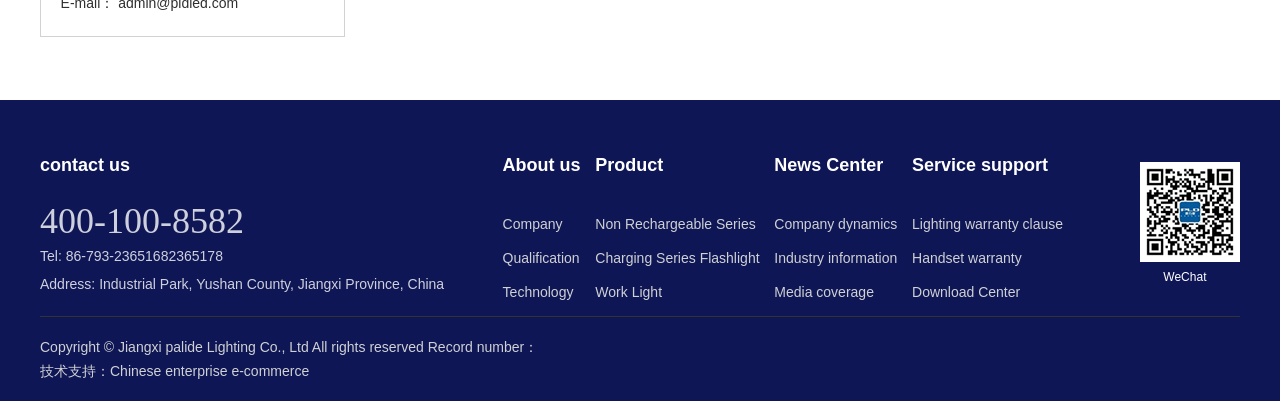Please find the bounding box coordinates of the element that you should click to achieve the following instruction: "Contact us". The coordinates should be presented as four float numbers between 0 and 1: [left, top, right, bottom].

[0.031, 0.386, 0.102, 0.436]